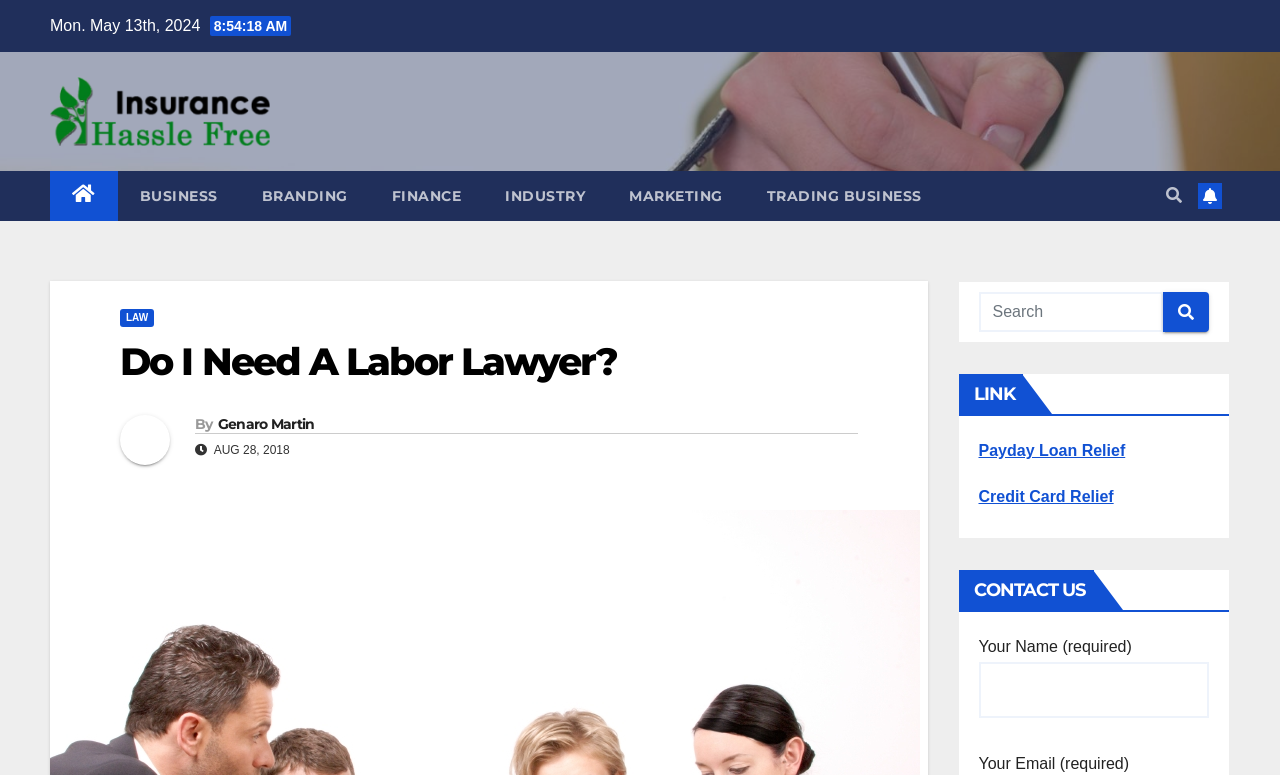Predict the bounding box of the UI element based on the description: "alt="Insurance Hassle Free"". The coordinates should be four float numbers between 0 and 1, formatted as [left, top, right, bottom].

[0.039, 0.099, 0.213, 0.188]